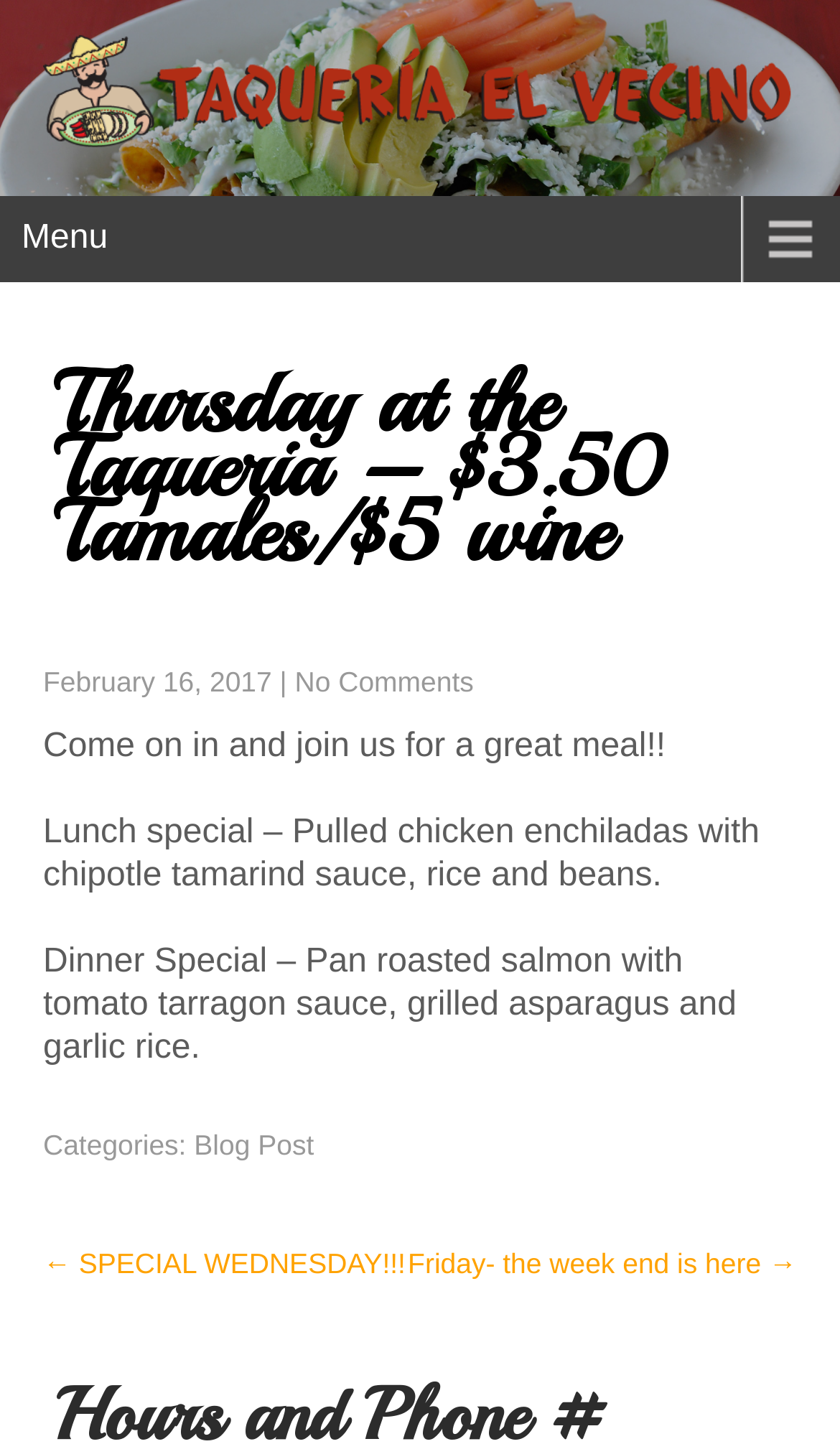What is the lunch special?
Look at the screenshot and respond with a single word or phrase.

Pulled chicken enchiladas